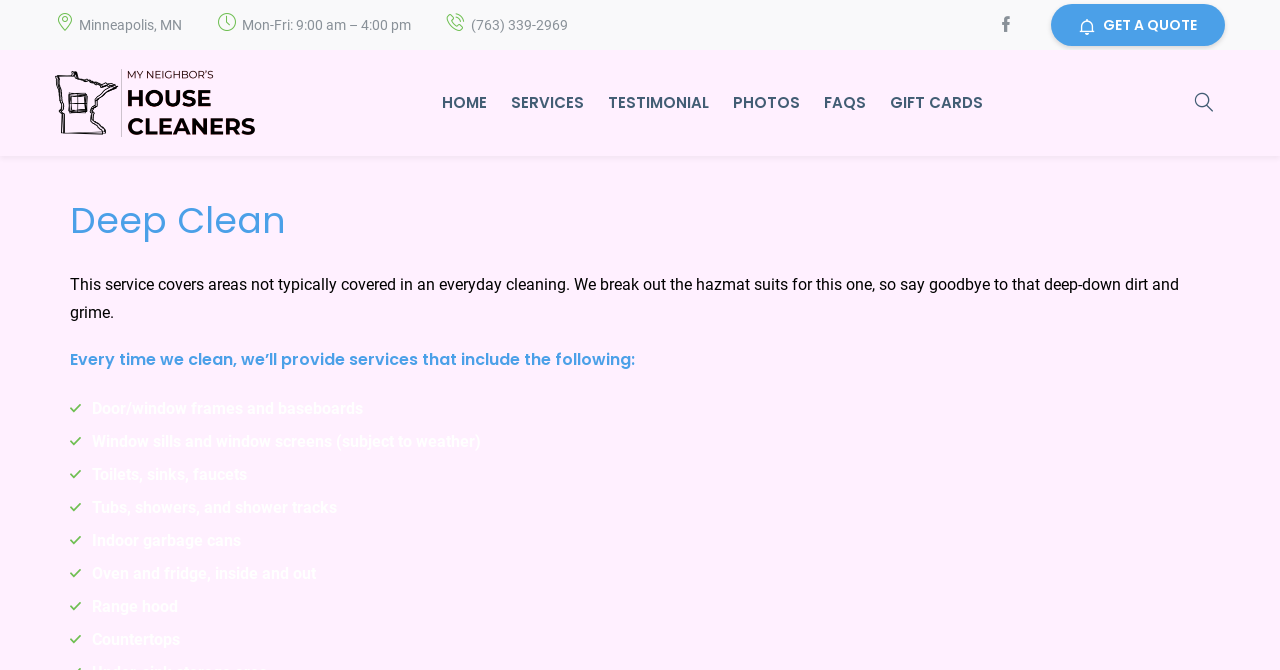Detail the various sections and features of the webpage.

The webpage is about Deep Clean, a house cleaning service in Minneapolis, Minnesota. At the top left corner, there is a logo and the company name "Deep Clean - My Neighbor's House Cleaners LLC". Below the logo, there is a section with the company's location "Minneapolis, MN", business hours "Mon-Fri: 9:00 am – 4:00 pm", and a phone number "(763) 339-2969". 

To the right of the phone number, there is a social media icon and a "GET A QUOTE" button. Above these elements, there is a navigation menu with links to "HOME", "SERVICES", "TESTIMONIAL", "PHOTOS", "FAQS", and "GIFT CARDS". 

The main content of the webpage is divided into two sections. The first section has a heading "Deep Clean" and a brief description of the service, which covers areas not typically covered in an everyday cleaning. 

The second section has a heading "Every time we clean, we’ll provide services that include the following:" and lists the services provided, including door/window frames and baseboards, window sills and window screens, toilets, sinks, faucets, and more. These services are listed in a vertical column, with each item on a new line.